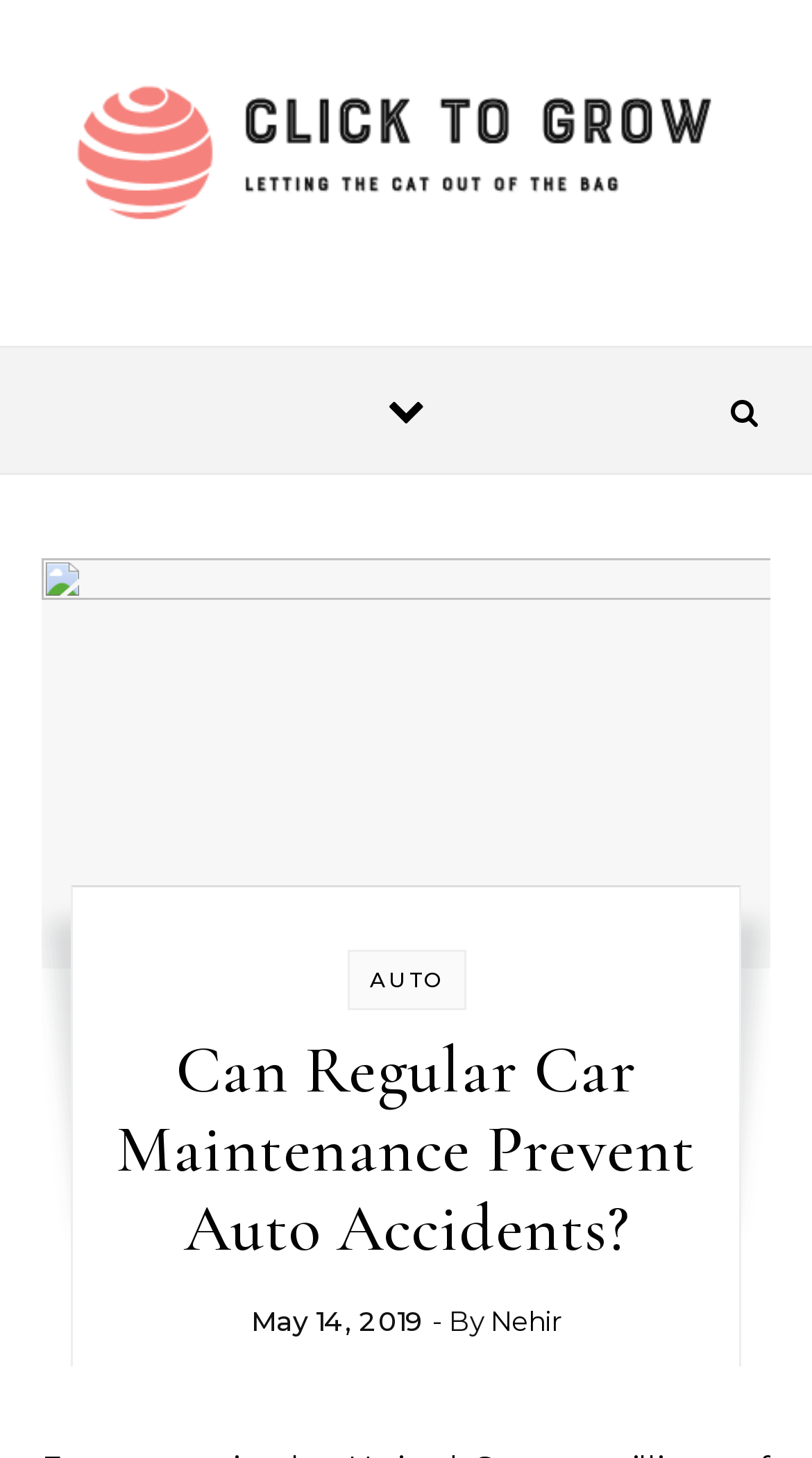From the webpage screenshot, predict the bounding box coordinates (top-left x, top-left y, bottom-right x, bottom-right y) for the UI element described here: title="Click to Grow"

[0.077, 0.043, 0.923, 0.173]